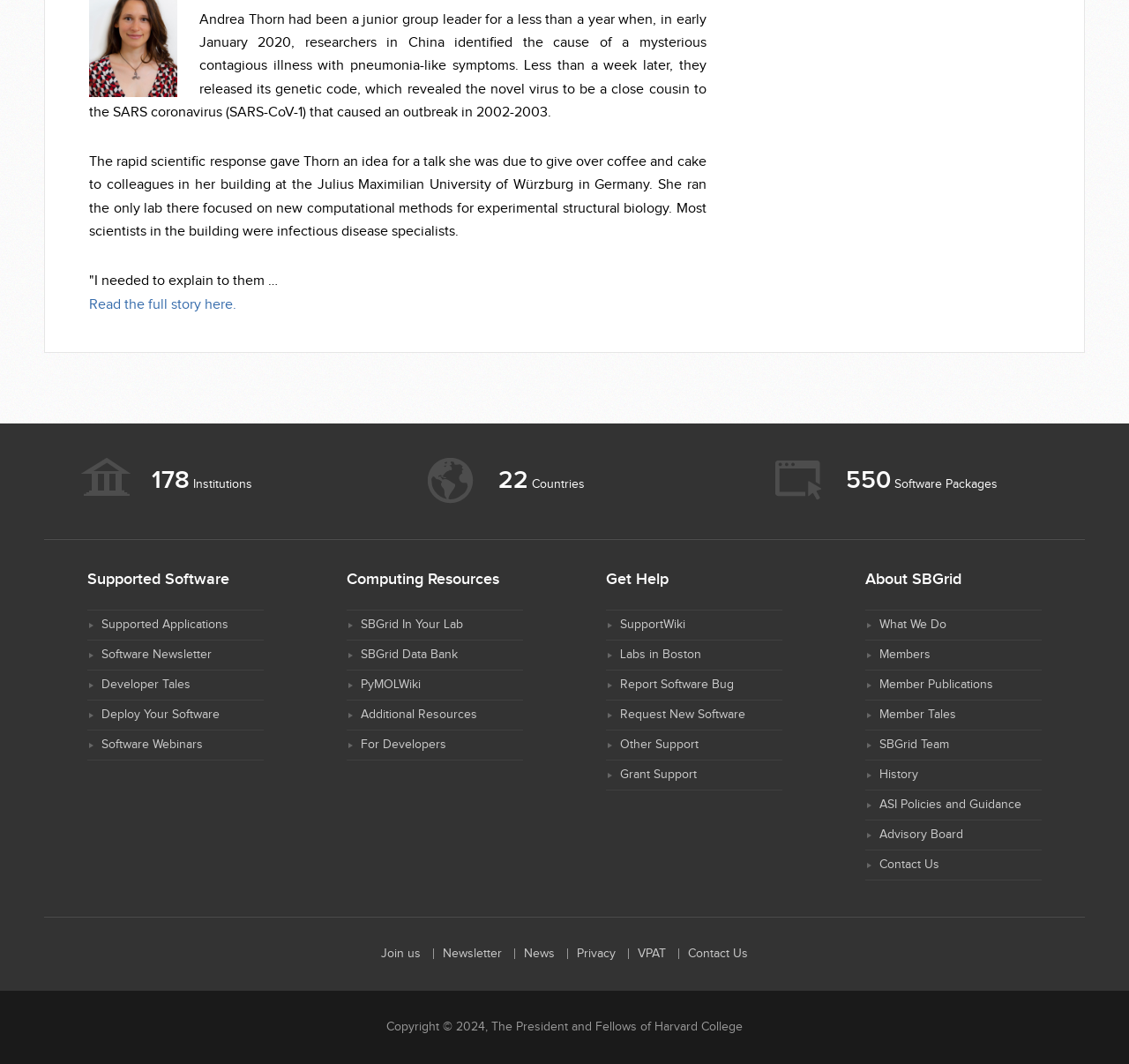Please find the bounding box for the UI element described by: "VPAT".

[0.565, 0.89, 0.59, 0.903]